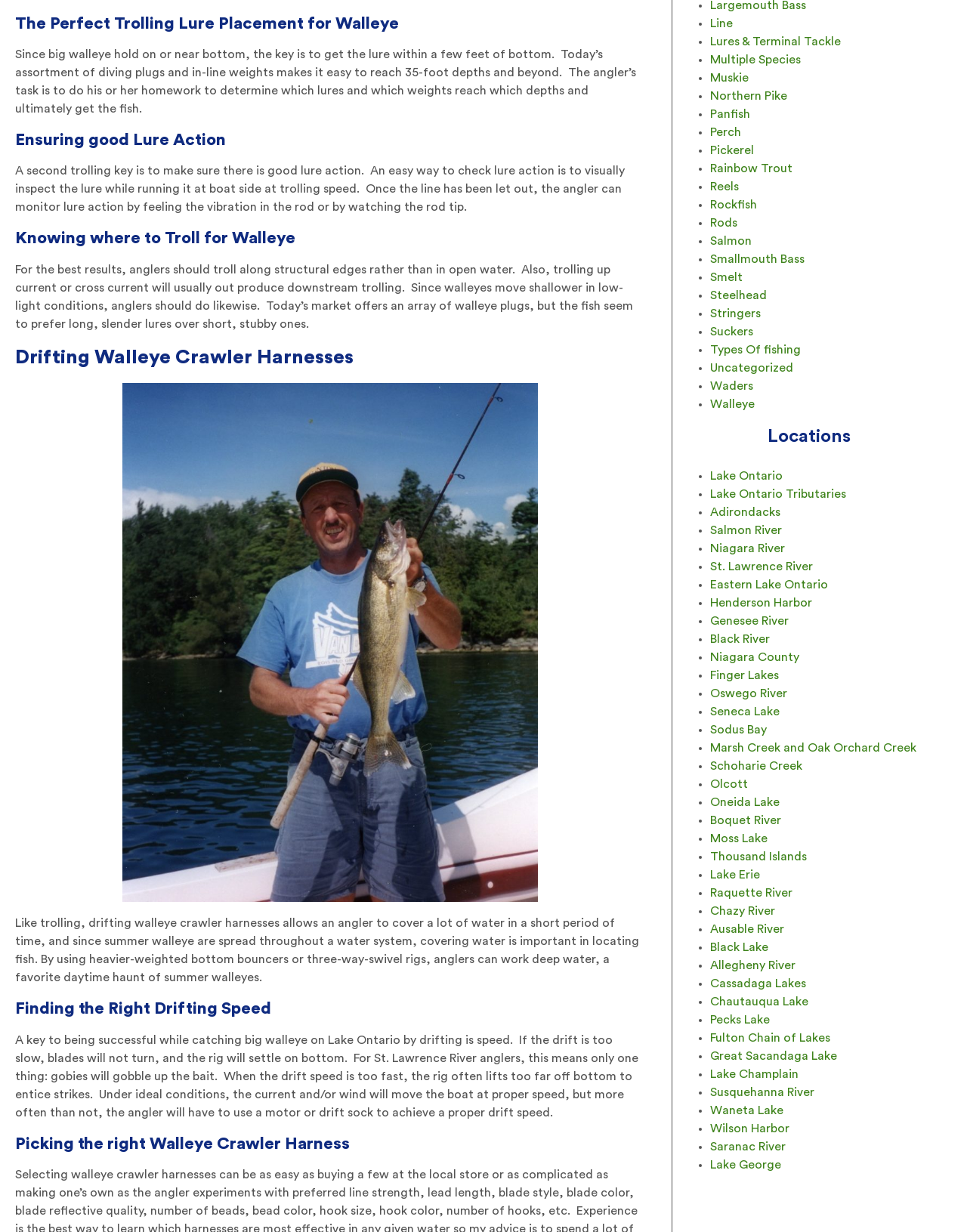Determine the bounding box coordinates of the region to click in order to accomplish the following instruction: "View 'Lake Ontario' location". Provide the coordinates as four float numbers between 0 and 1, specifically [left, top, right, bottom].

[0.734, 0.381, 0.809, 0.391]